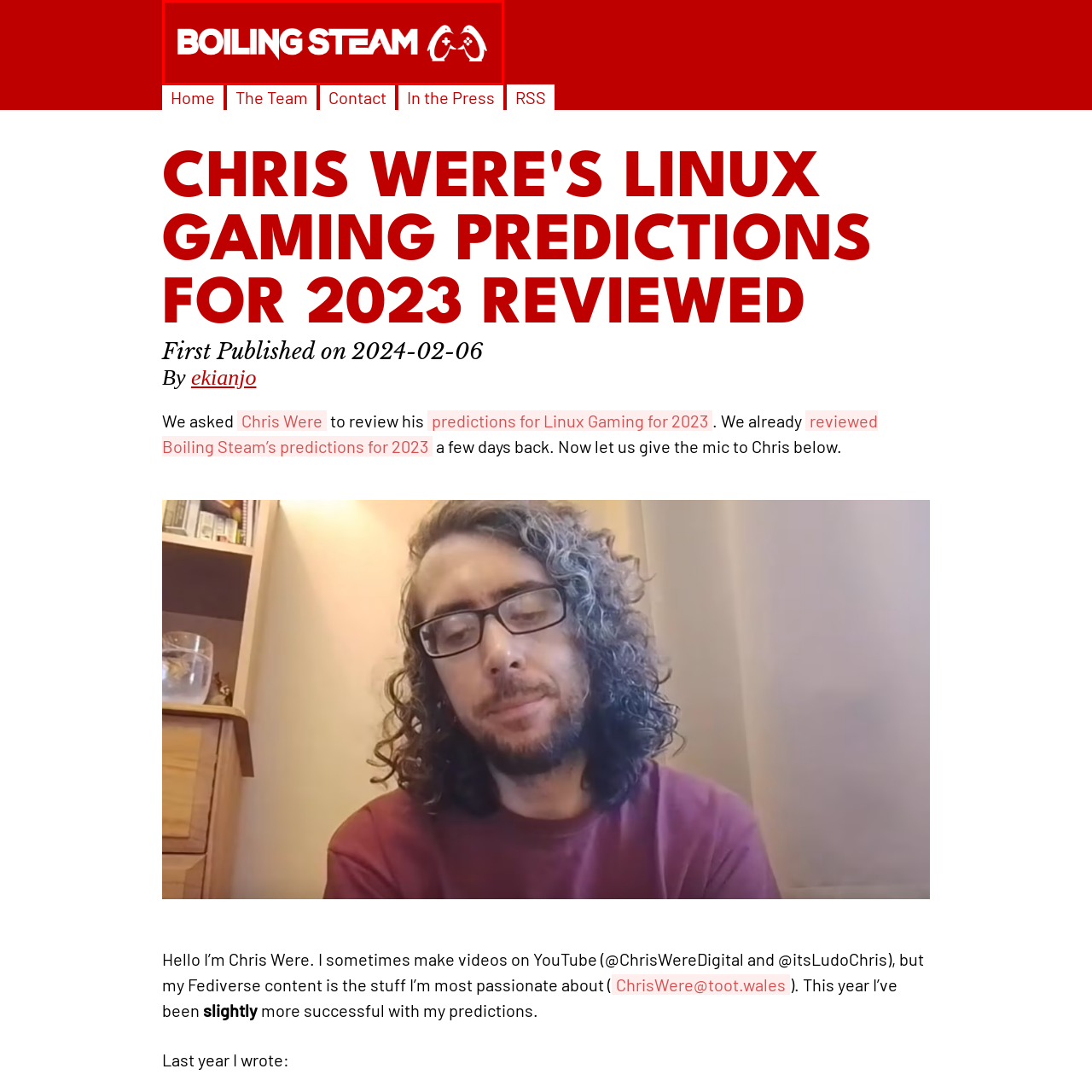Inspect the section highlighted in the red box, What is the purpose of the Boiling Steam platform? 
Answer using a single word or phrase.

reviewing Linux gaming